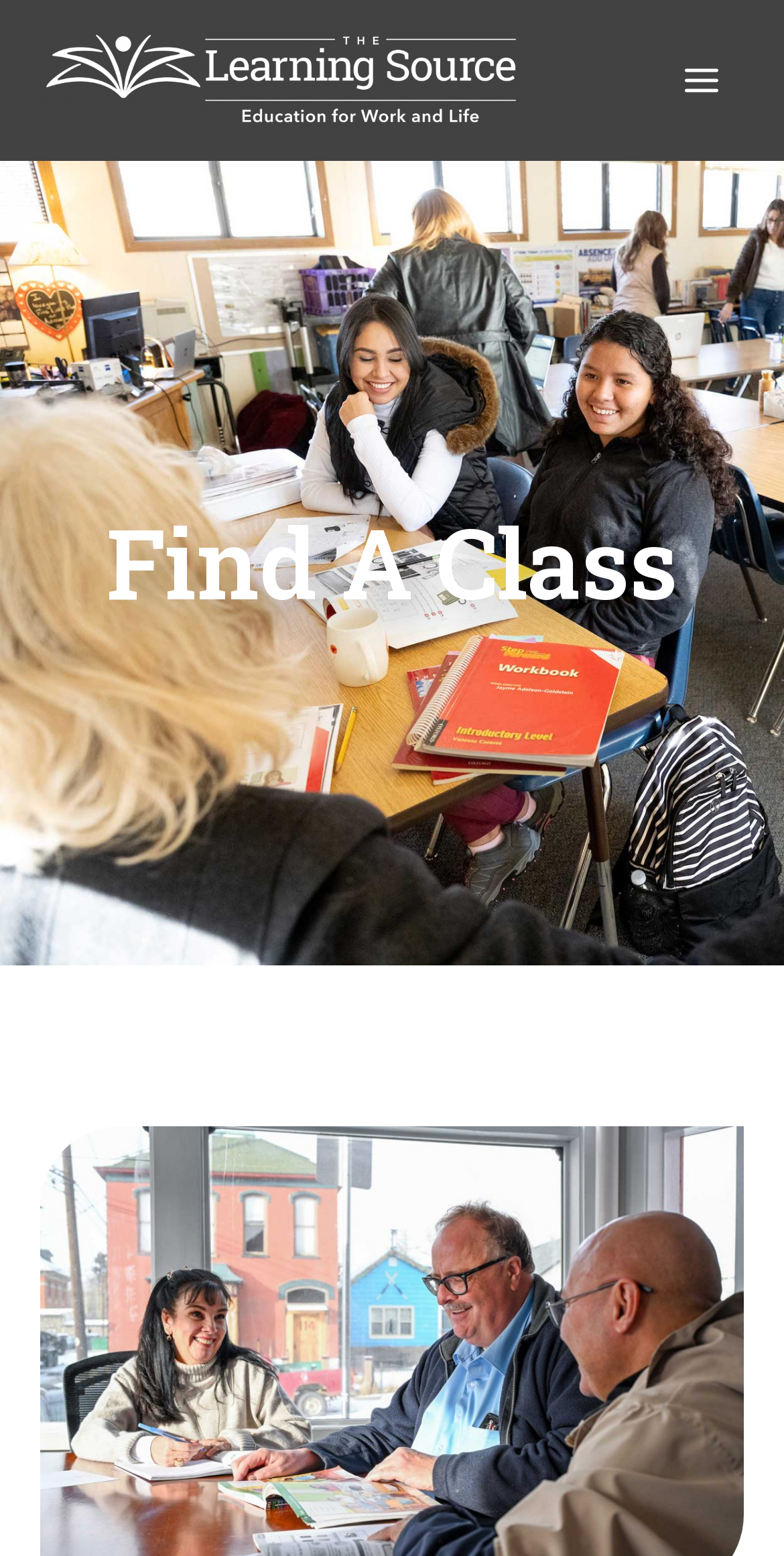Identify the bounding box coordinates for the UI element described as follows: alt="The Learning Source". Use the format (top-left x, top-left y, bottom-right x, bottom-right y) and ensure all values are floating point numbers between 0 and 1.

[0.051, 0.038, 0.667, 0.061]